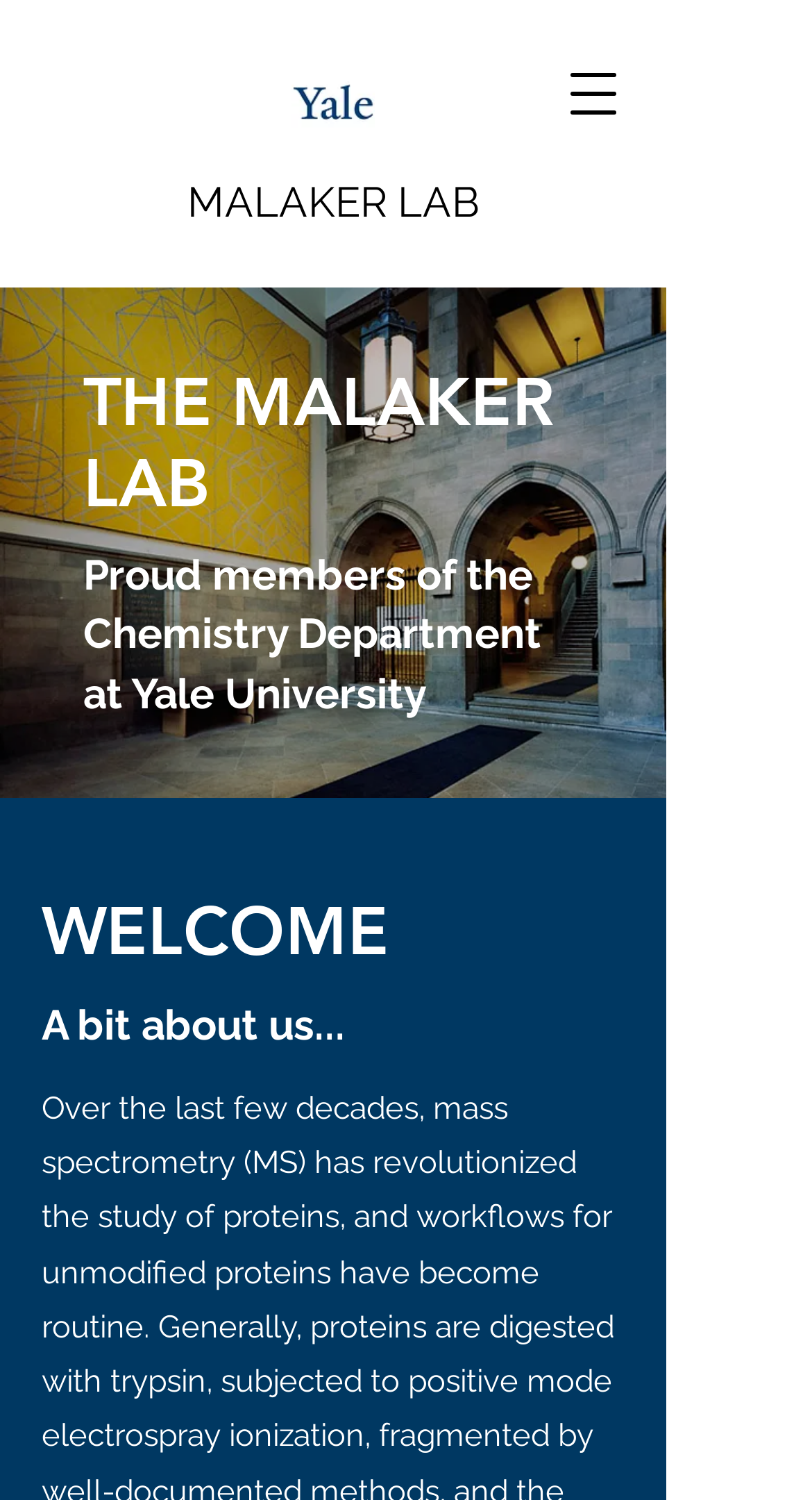What is the department that the Malaker Lab is a part of?
Kindly offer a detailed explanation using the data available in the image.

The department that the Malaker Lab is a part of can be found in the StaticText element 'Proud members of the Chemistry Department' which is a child element of the root element, indicating that it is a relevant detail about the laboratory.